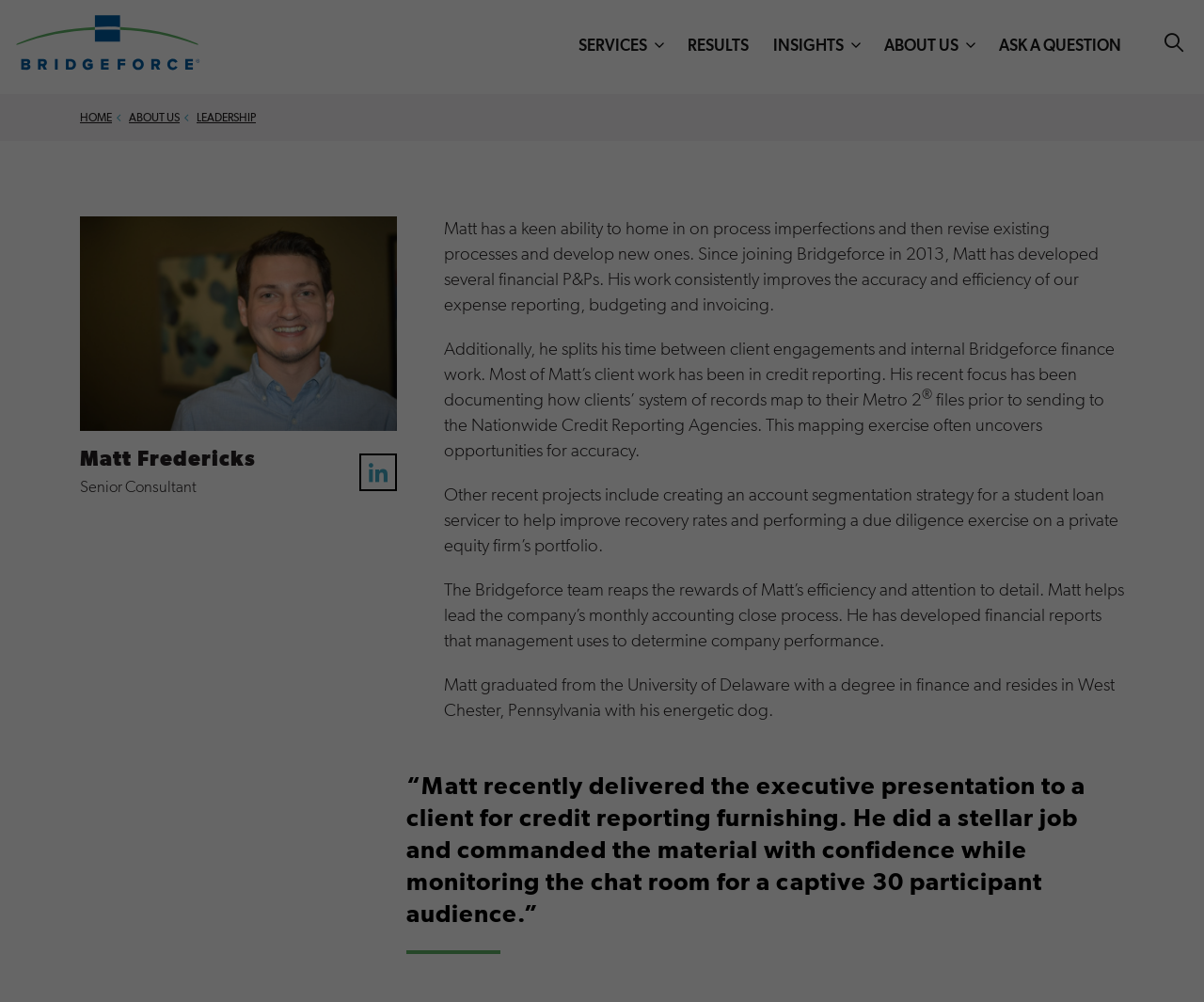Identify the bounding box for the UI element described as: ".st0{fill:#005CA1;} .st1{fill:#004EA8;} .st2{fill:#60B368;}". The coordinates should be four float numbers between 0 and 1, i.e., [left, top, right, bottom].

[0.012, 0.062, 0.167, 0.076]